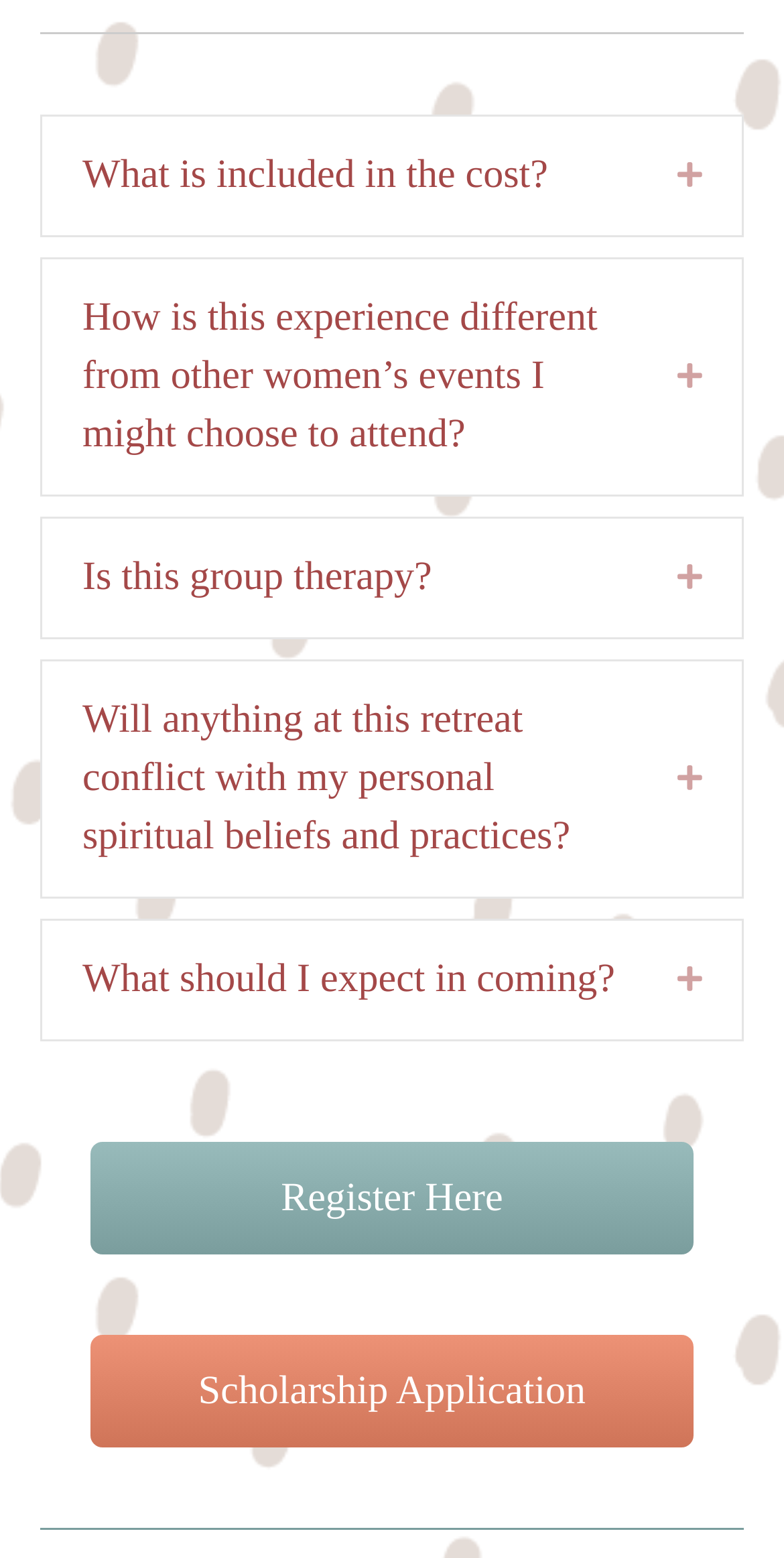Answer the question below using just one word or a short phrase: 
Is the retreat offering any financial assistance?

Yes